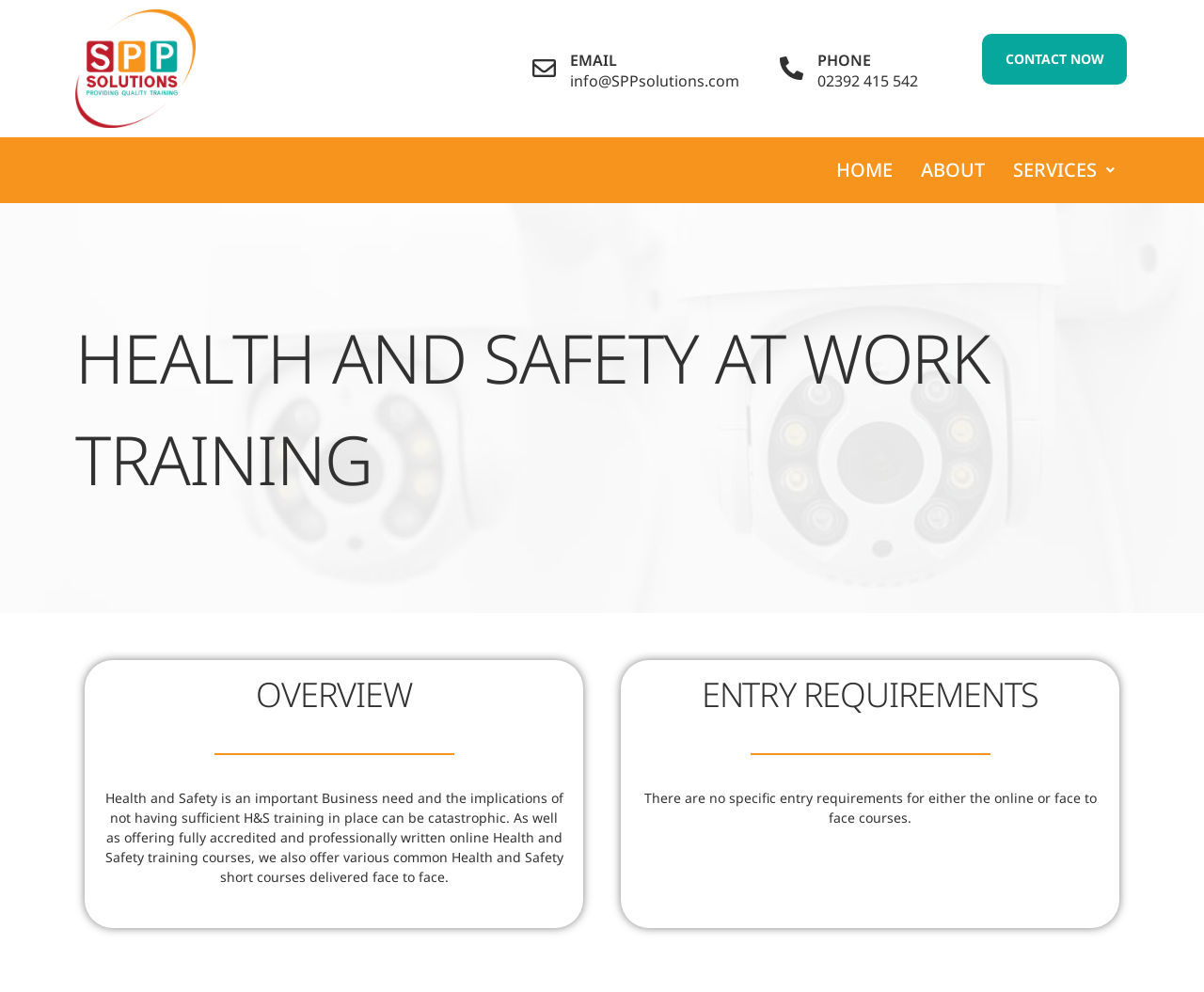Are there any specific entry requirements for the courses?
Identify the answer in the screenshot and reply with a single word or phrase.

No